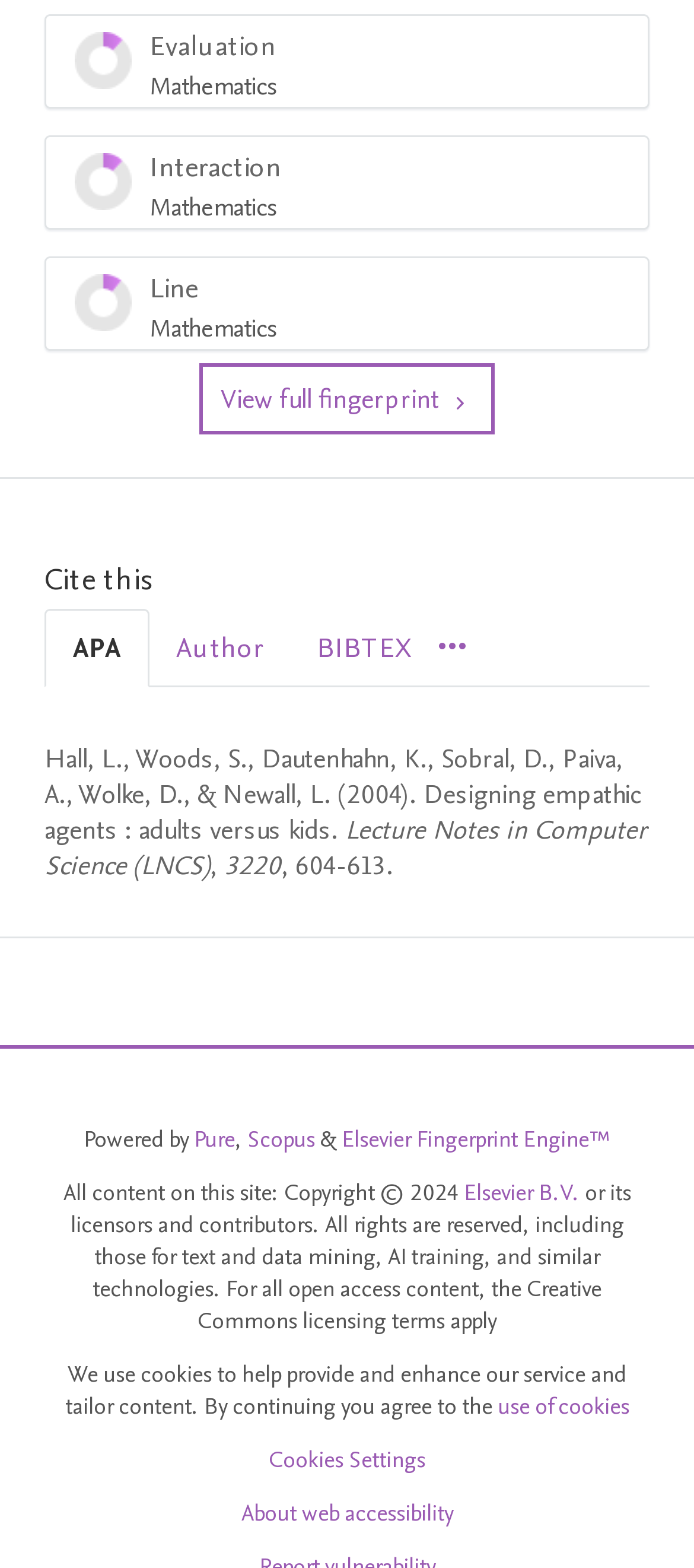Determine the bounding box coordinates for the area that should be clicked to carry out the following instruction: "Cite this in APA style".

[0.064, 0.388, 0.215, 0.438]